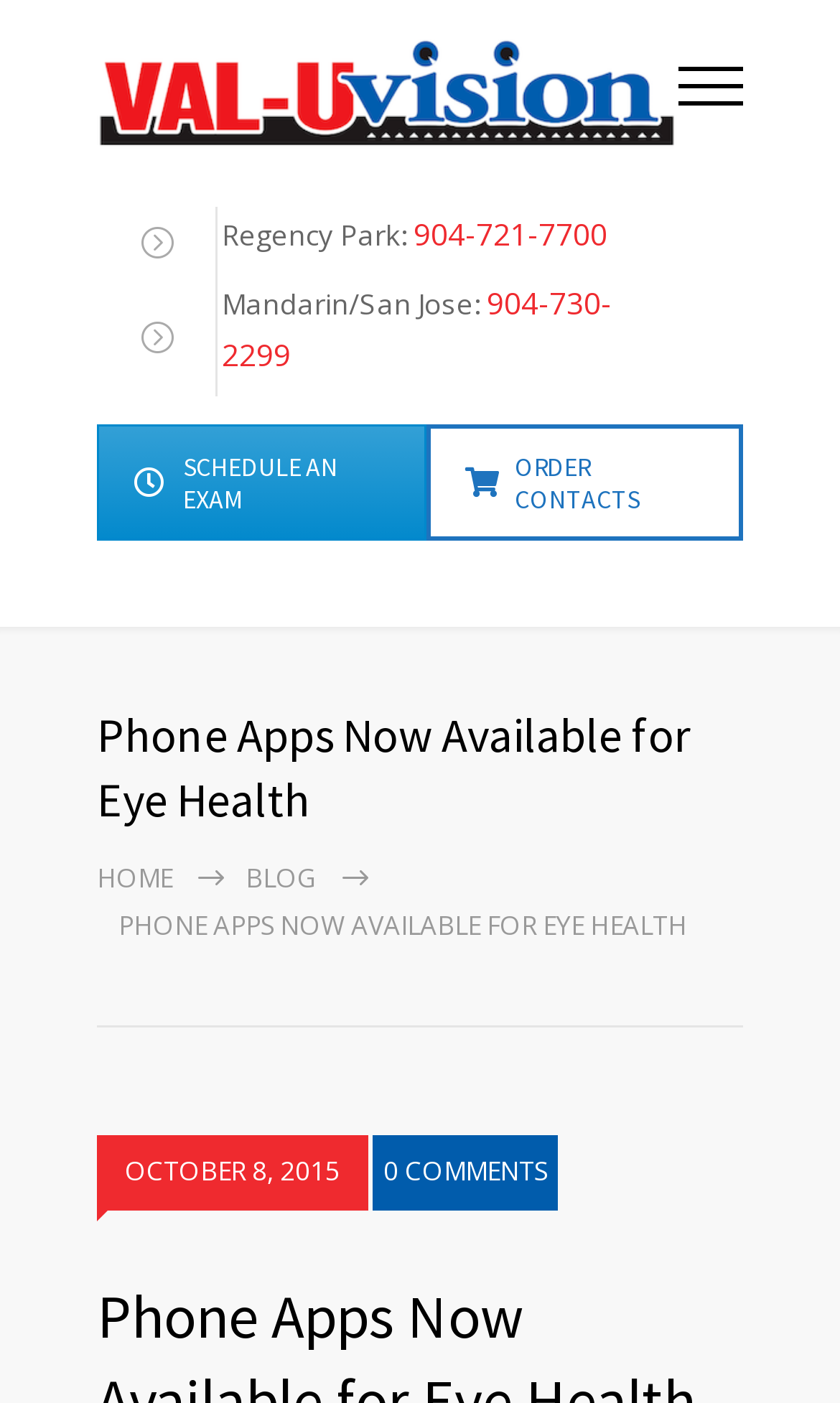Refer to the screenshot and give an in-depth answer to this question: How many links are in the top section?

I examined the top section of the webpage and found three links: 'logo', '' (an empty link), and 'SCHEDULE AN EXAM', so the answer is 3.